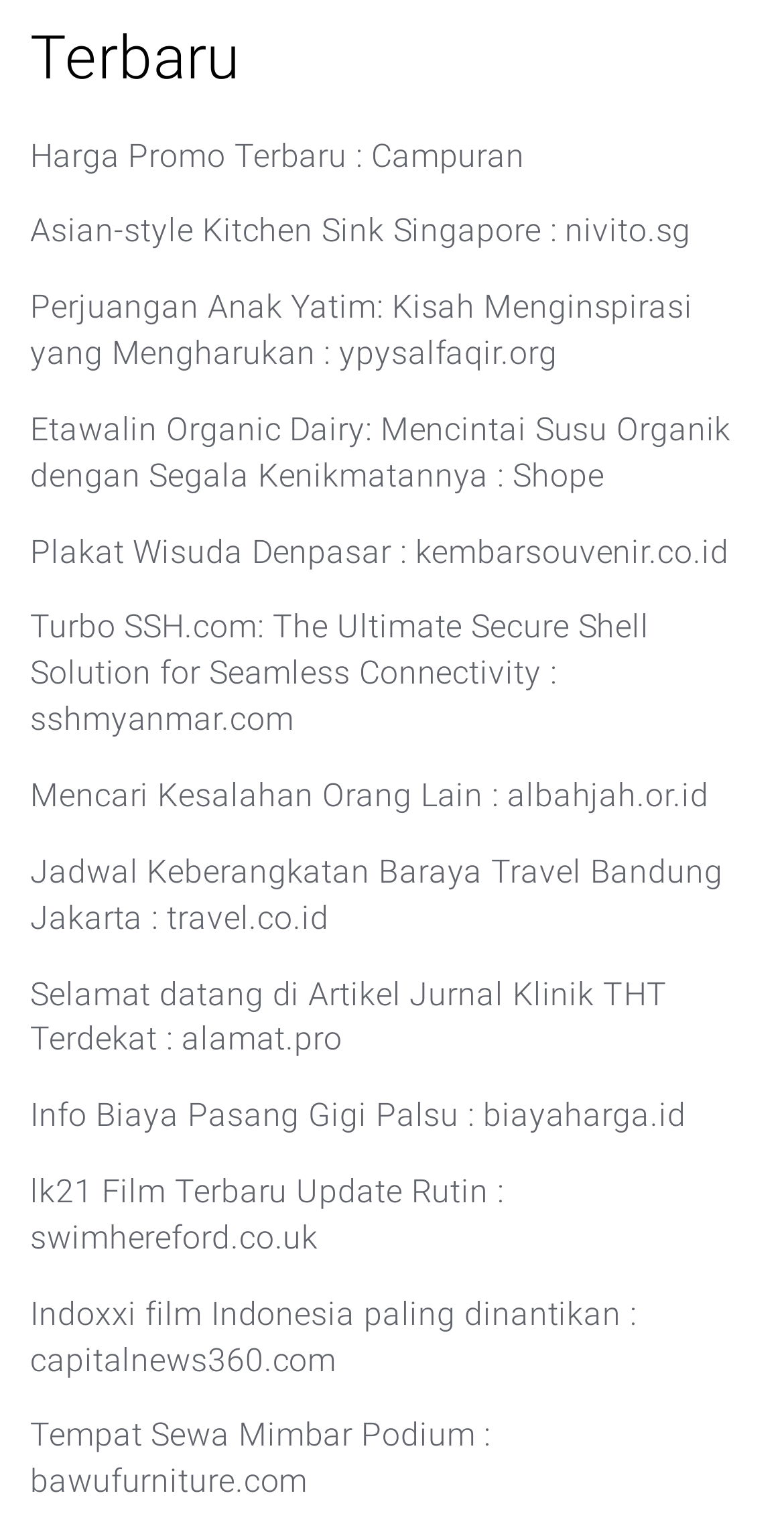What is the common theme among the links?
Based on the content of the image, thoroughly explain and answer the question.

I analyzed the OCR text of each link element and found that they are all related to different products or services, such as kitchen sinks, organic dairy, travel, and film updates.